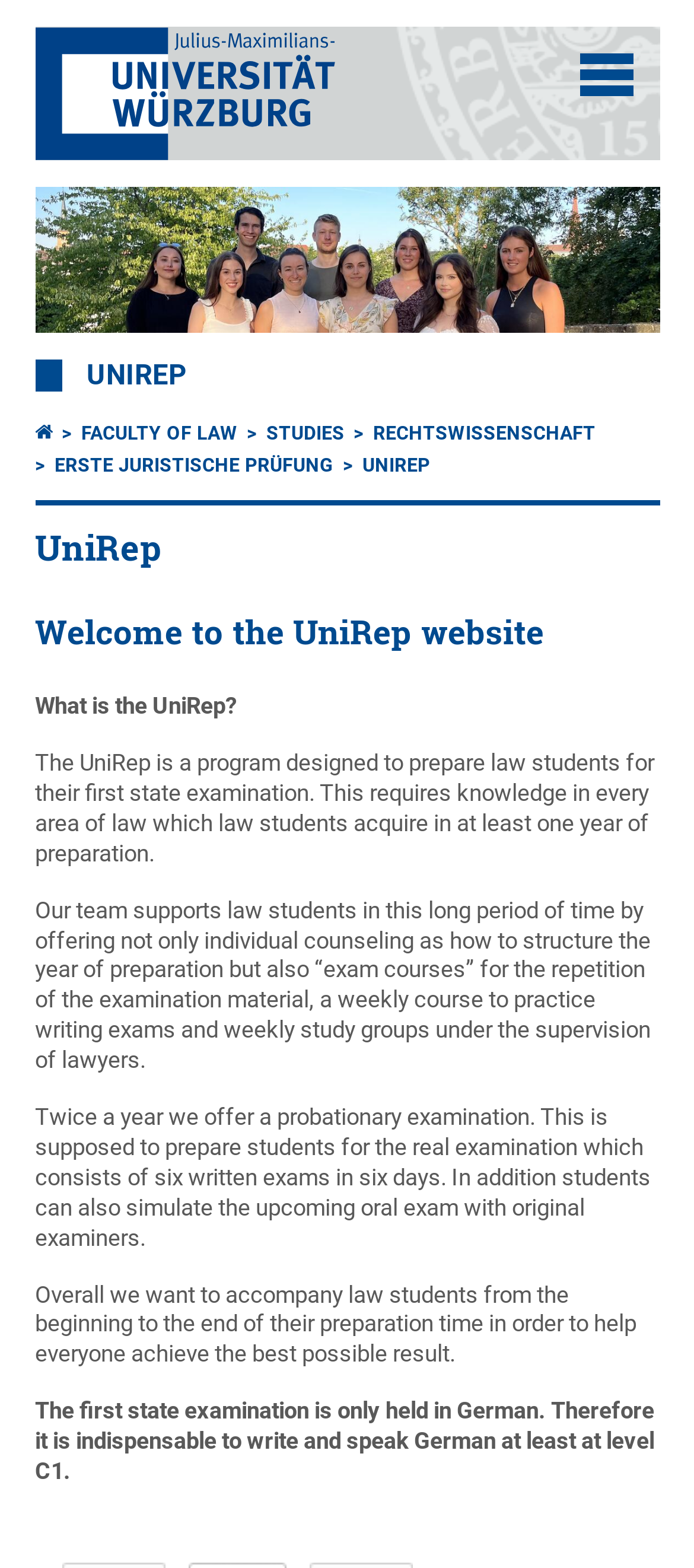Refer to the image and provide an in-depth answer to the question:
What is the purpose of UniRep?

Based on the webpage content, UniRep is a program designed to prepare law students for their first state examination, which requires knowledge in every area of law. The program offers various forms of support, including individual counseling, exam courses, and study groups, to help students achieve the best possible result.